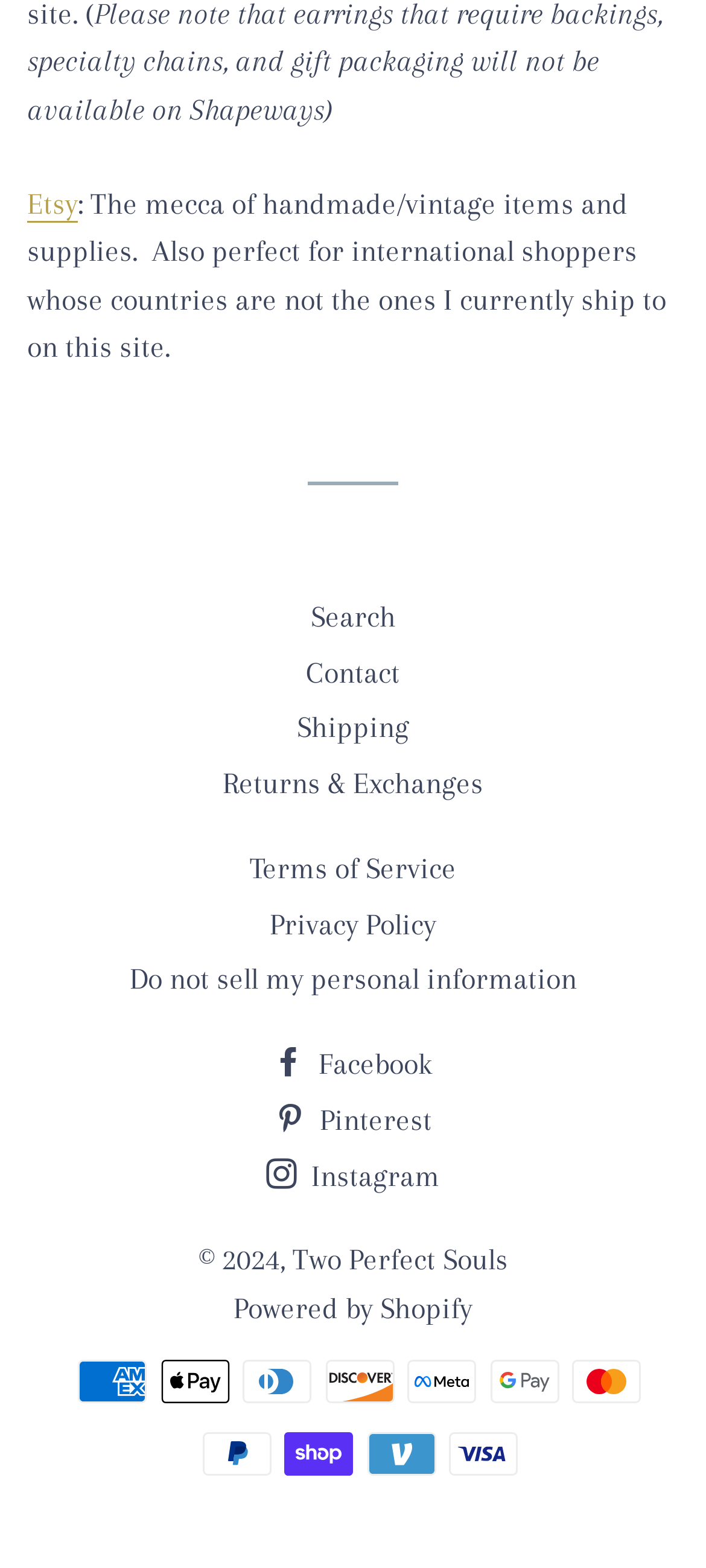Using the element description Two Perfect Souls, predict the bounding box coordinates for the UI element. Provide the coordinates in (top-left x, top-left y, bottom-right x, bottom-right y) format with values ranging from 0 to 1.

[0.414, 0.792, 0.719, 0.814]